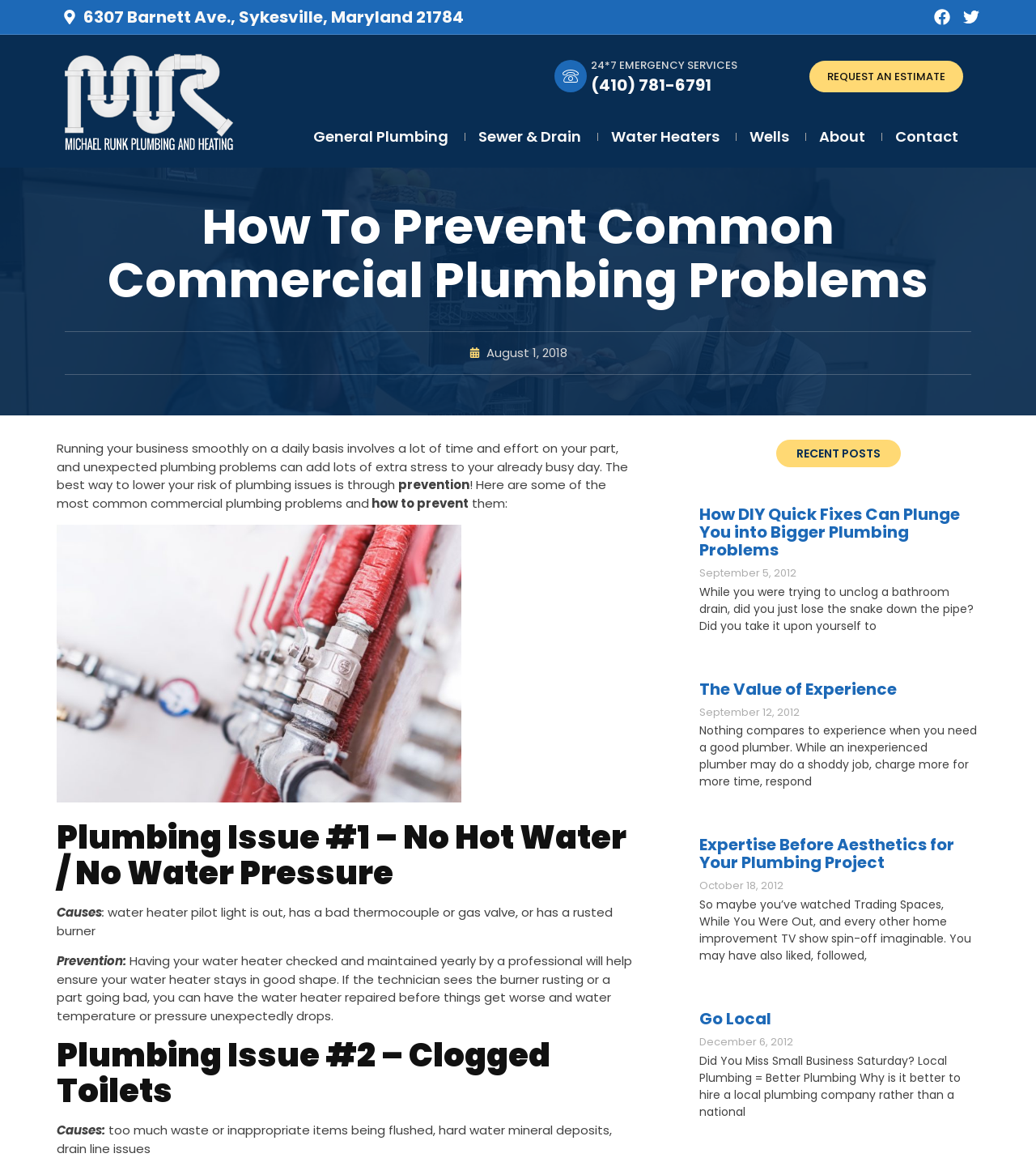Could you find the bounding box coordinates of the clickable area to complete this instruction: "Click the 'REQUEST AN ESTIMATE' link"?

[0.781, 0.052, 0.93, 0.08]